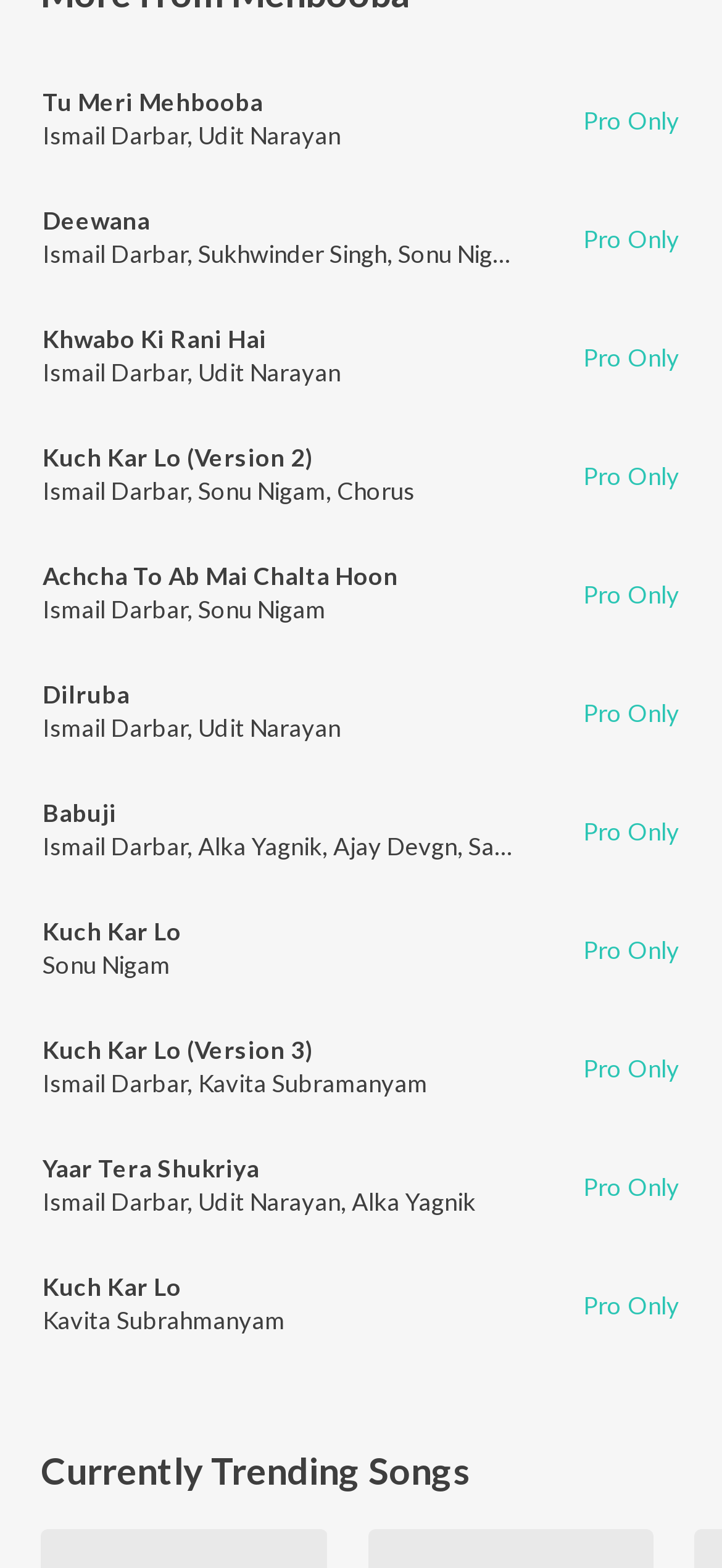Please predict the bounding box coordinates of the element's region where a click is necessary to complete the following instruction: "View details of 'Deewana'". The coordinates should be represented by four float numbers between 0 and 1, i.e., [left, top, right, bottom].

[0.059, 0.129, 0.715, 0.151]